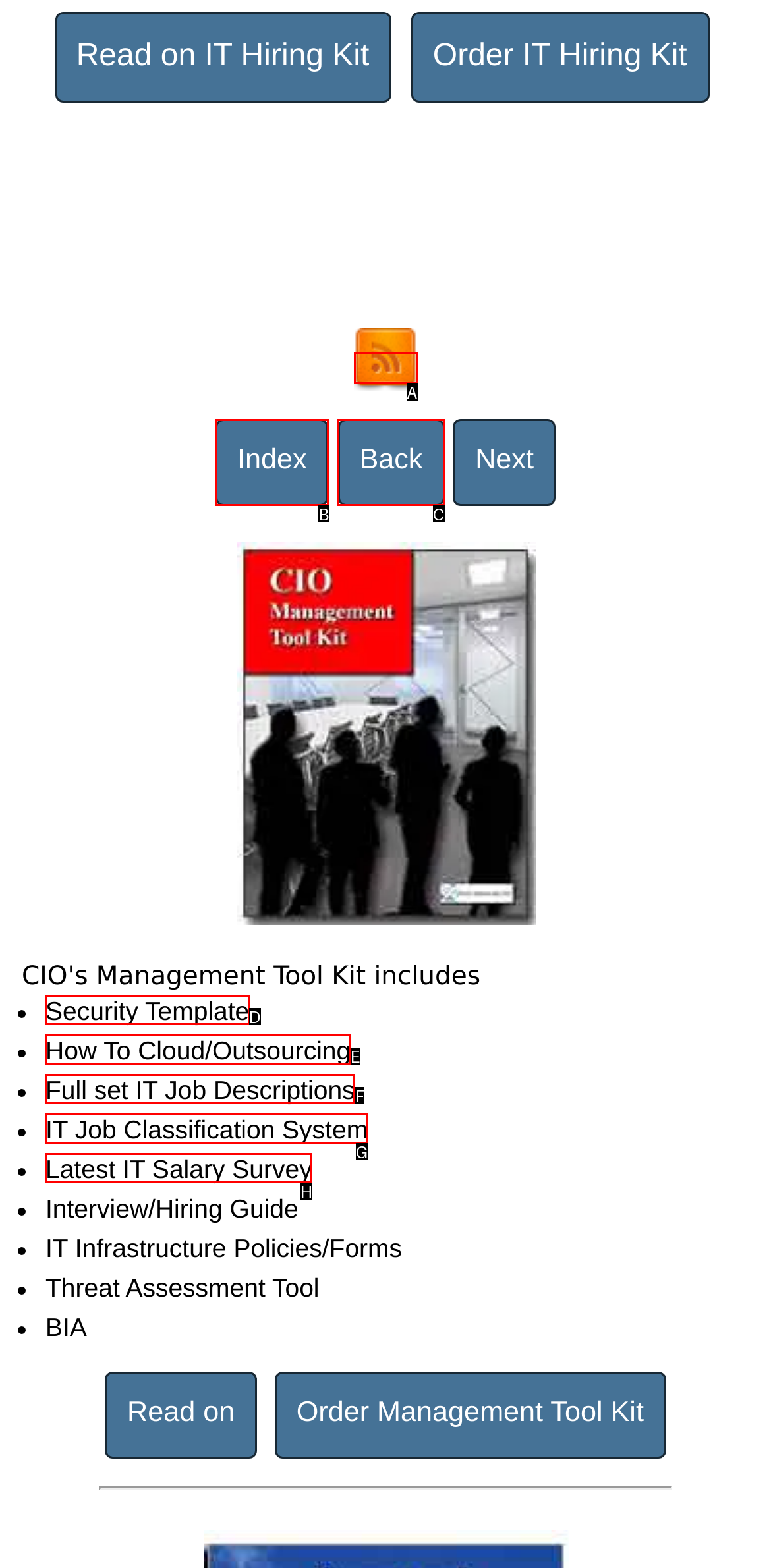Which option aligns with the description: How To Cloud/Outsourcing? Respond by selecting the correct letter.

E